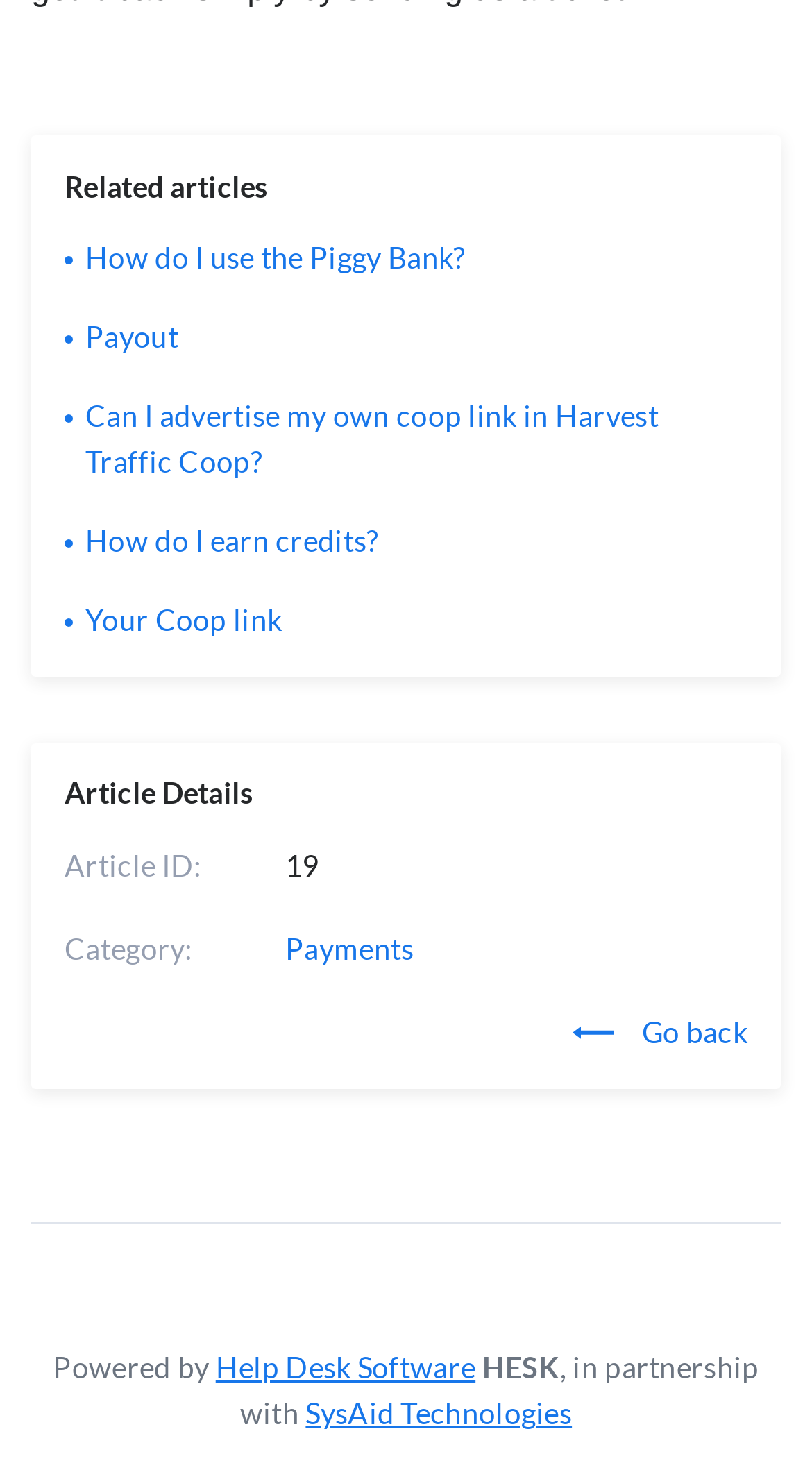Please pinpoint the bounding box coordinates for the region I should click to adhere to this instruction: "Go back".

[0.706, 0.69, 0.921, 0.714]